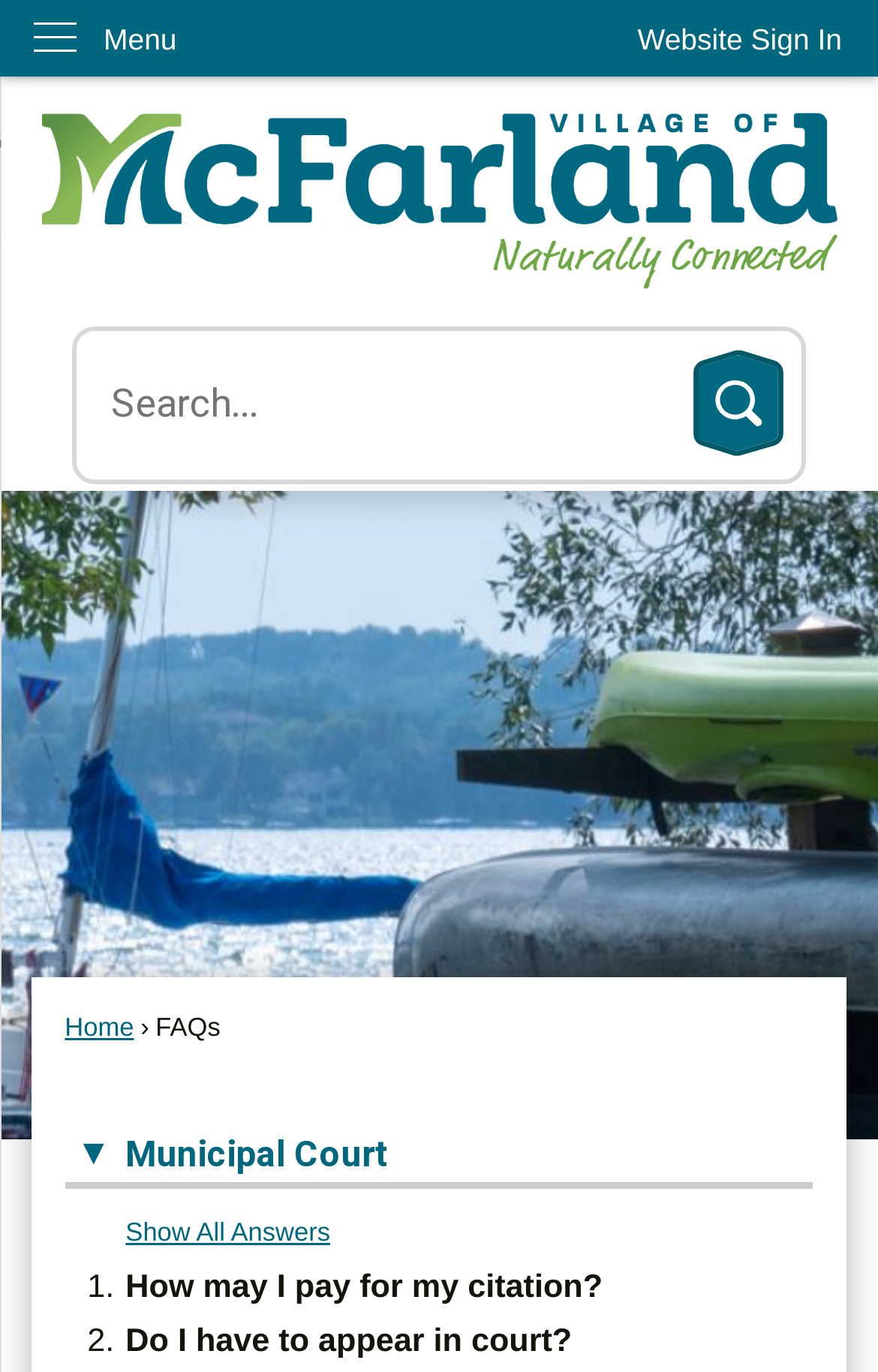What is the relationship between the 'Home Page' link and the 'Home' link?
Could you give a comprehensive explanation in response to this question?

The 'Home Page' link and the 'Home' link are identical in terms of their purpose and functionality. They both direct users to the homepage of the website, providing a convenient way for users to navigate back to the main page.